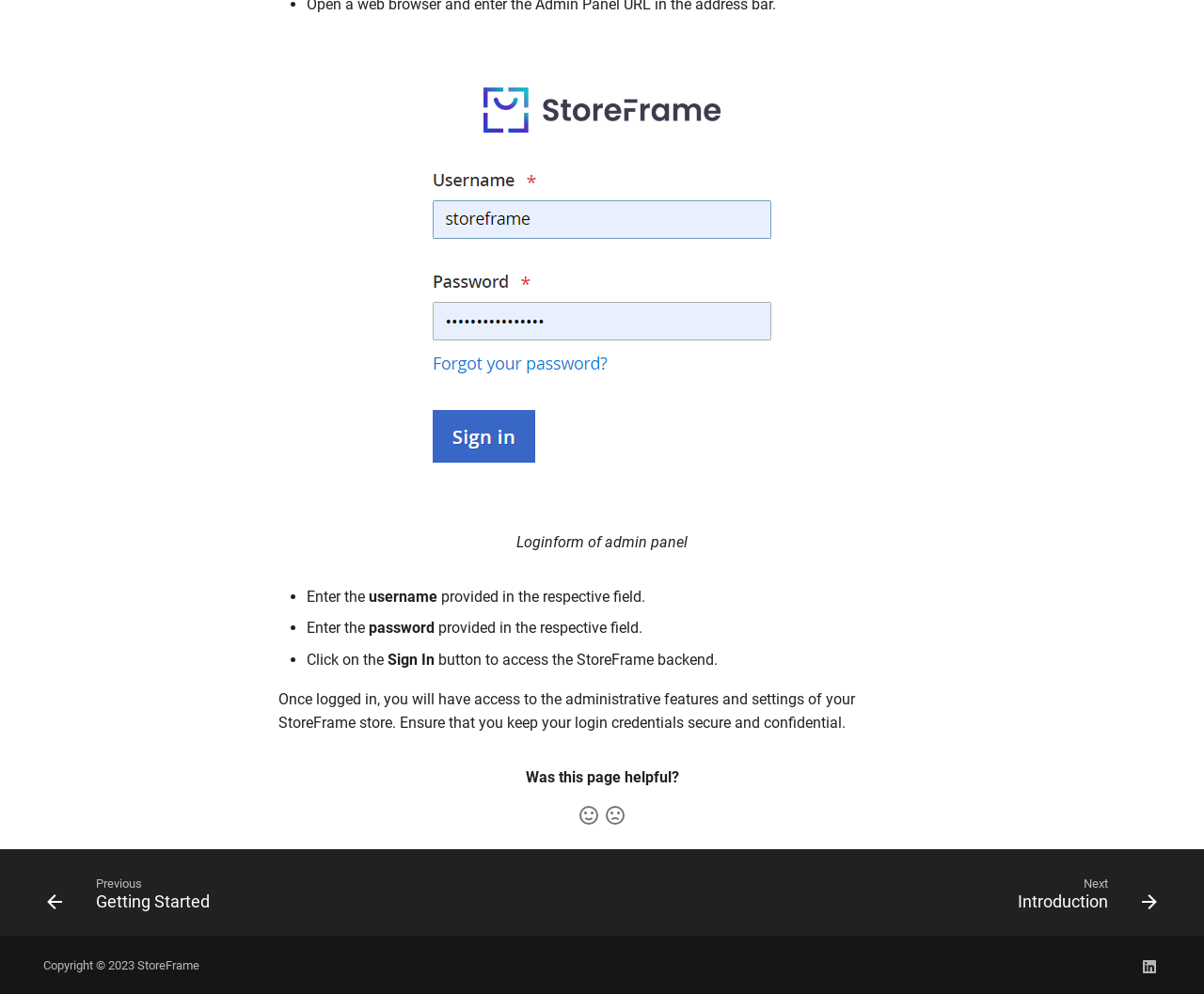Given the description of the UI element: "title="www.linkedin.com"", predict the bounding box coordinates in the form of [left, top, right, bottom], with each value being a float between 0 and 1.

[0.942, 0.957, 0.967, 0.987]